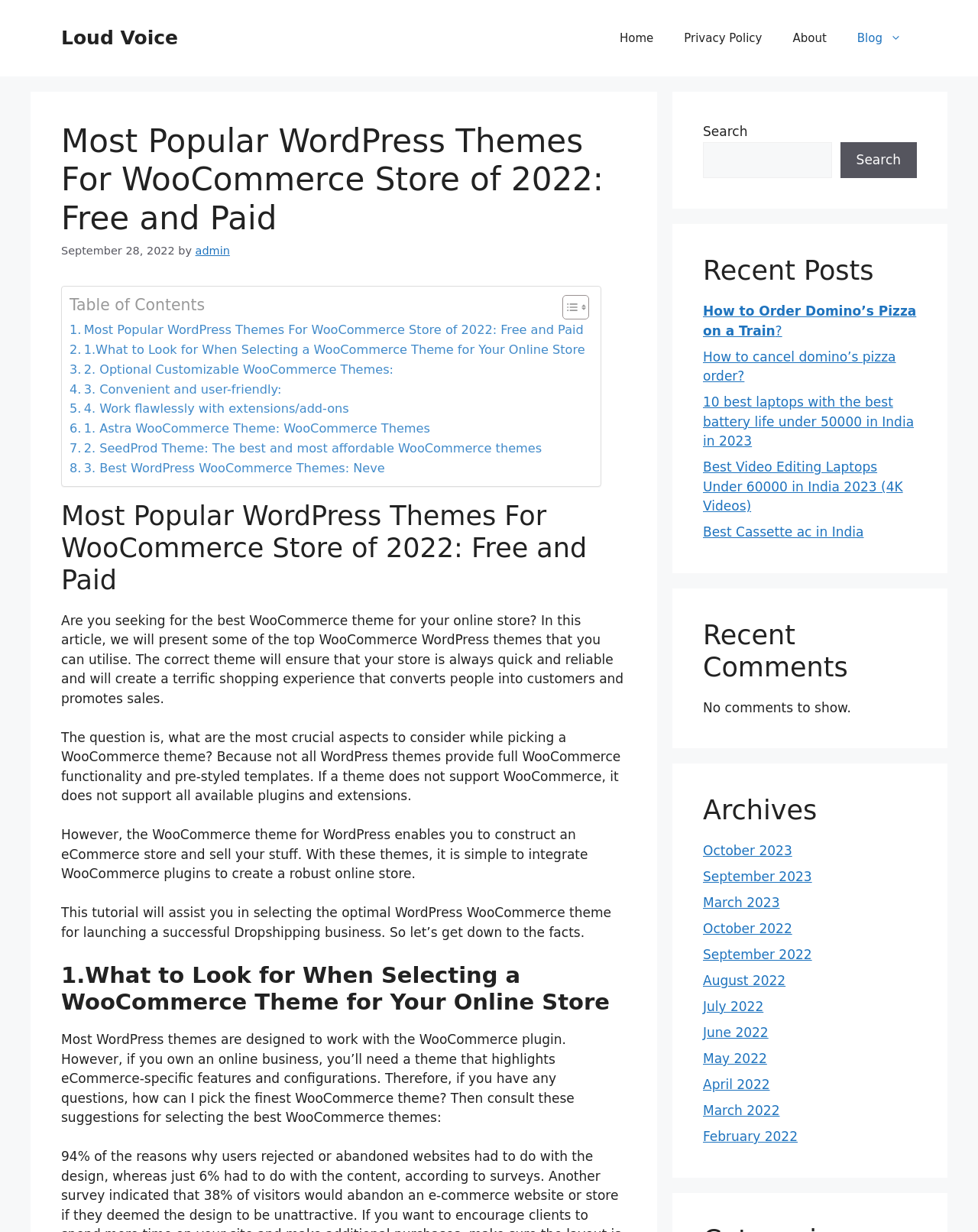Please predict the bounding box coordinates (top-left x, top-left y, bottom-right x, bottom-right y) for the UI element in the screenshot that fits the description: 3. Convenient and user-friendly:

[0.071, 0.308, 0.288, 0.324]